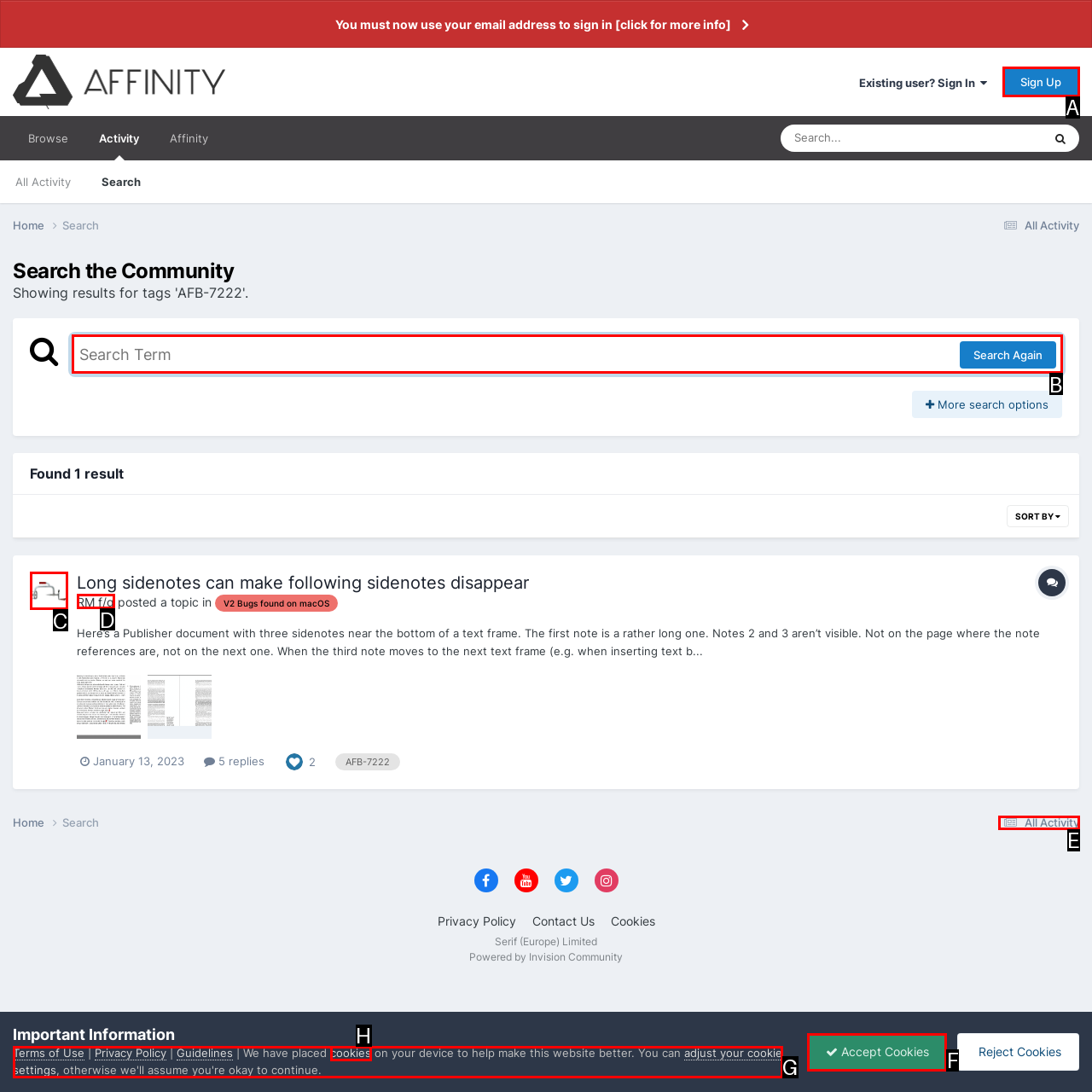Decide which HTML element to click to complete the task: Search for a term Provide the letter of the appropriate option.

B